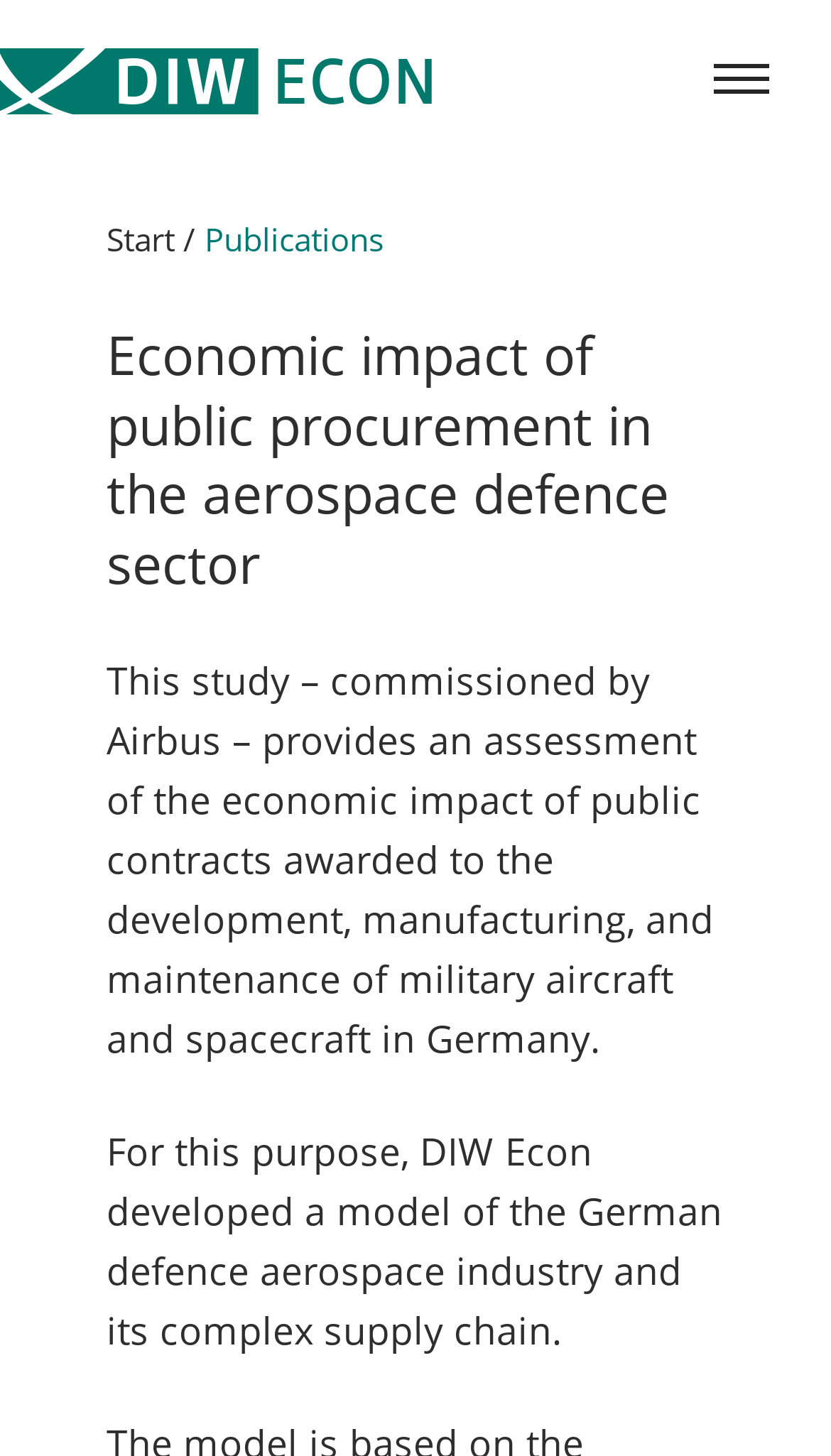What is the category of the webpage?
Provide an in-depth and detailed explanation in response to the question.

The webpage is categorized under 'Publications', as indicated by the link 'Publications' in the navigation menu, which suggests that the webpage is related to published studies or reports.